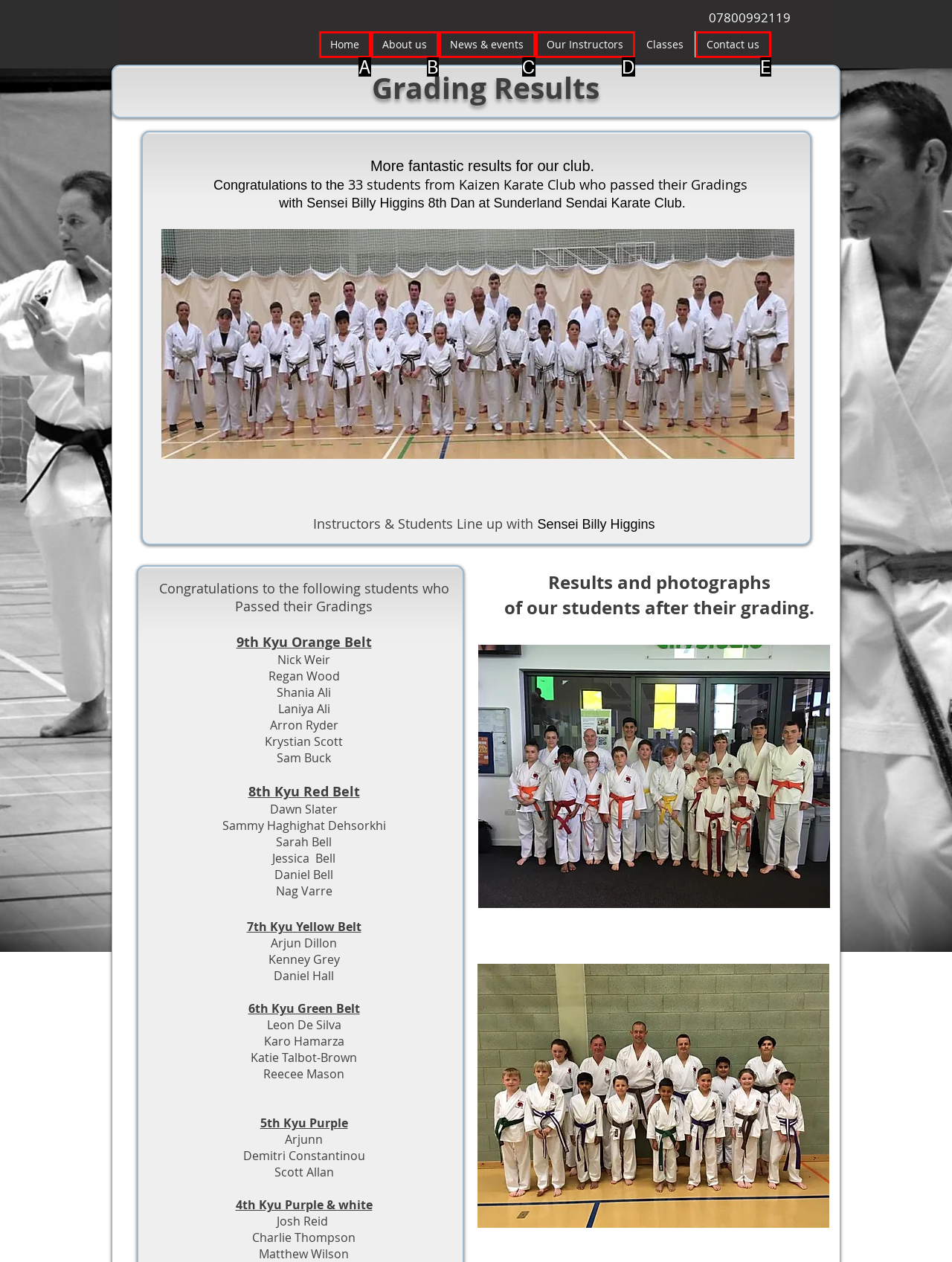Select the HTML element that best fits the description: About us
Respond with the letter of the correct option from the choices given.

B